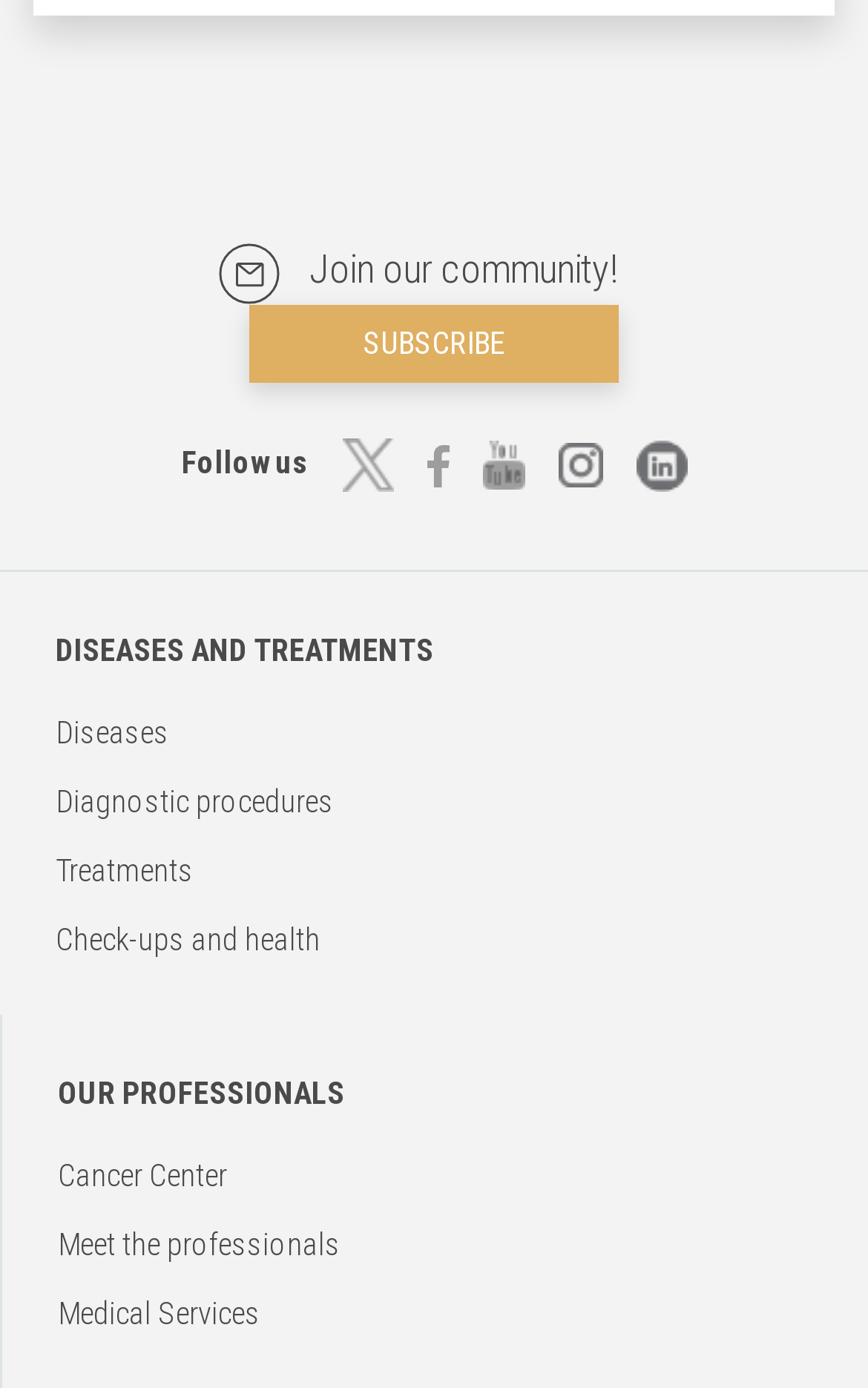How many main categories are there?
With the help of the image, please provide a detailed response to the question.

I looked at the webpage and found two main categories: 'DISEASES AND TREATMENTS' and 'OUR PROFESSIONALS'.